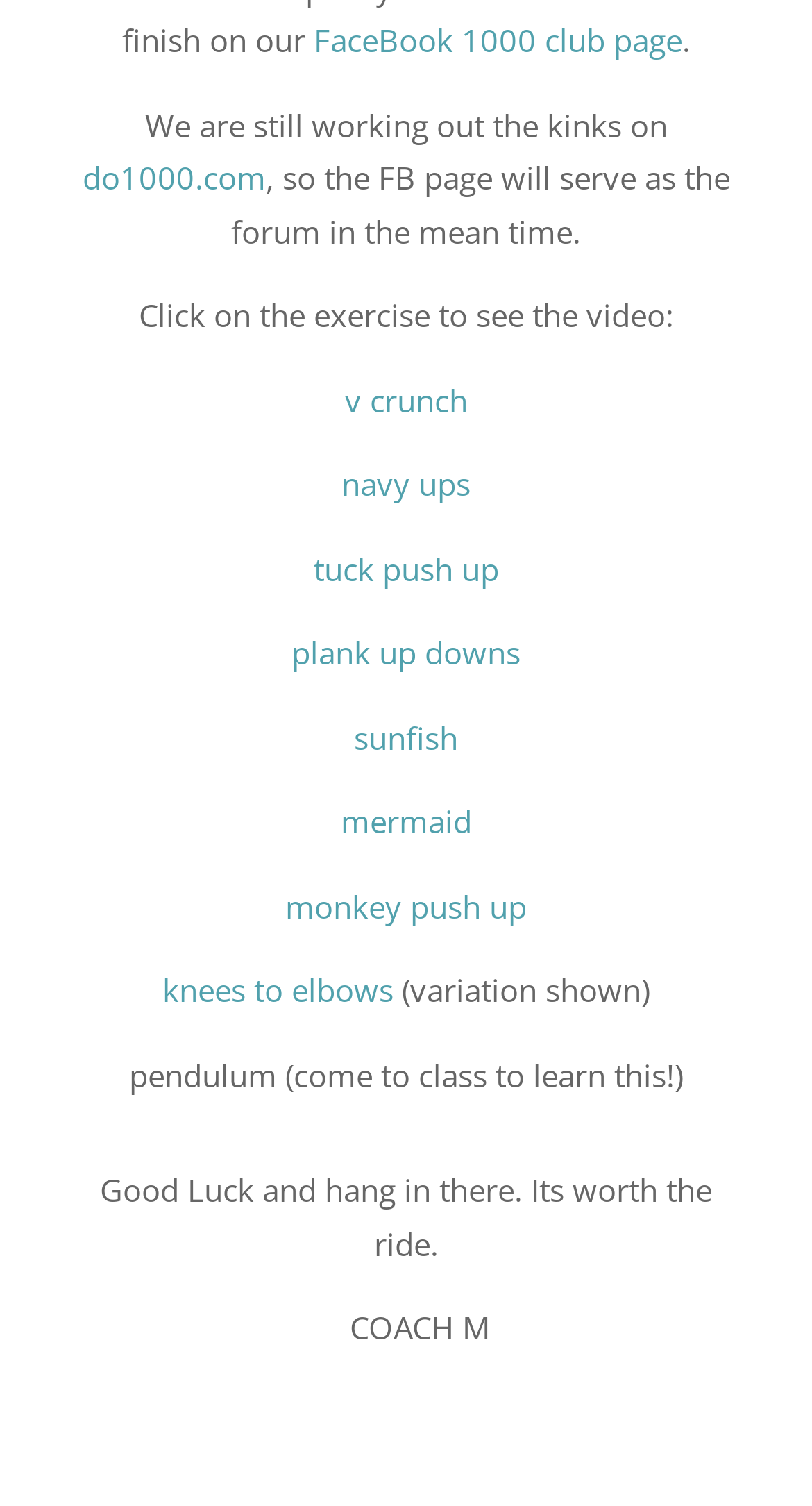Please locate the bounding box coordinates of the region I need to click to follow this instruction: "Go to do1000.com".

[0.101, 0.104, 0.327, 0.131]